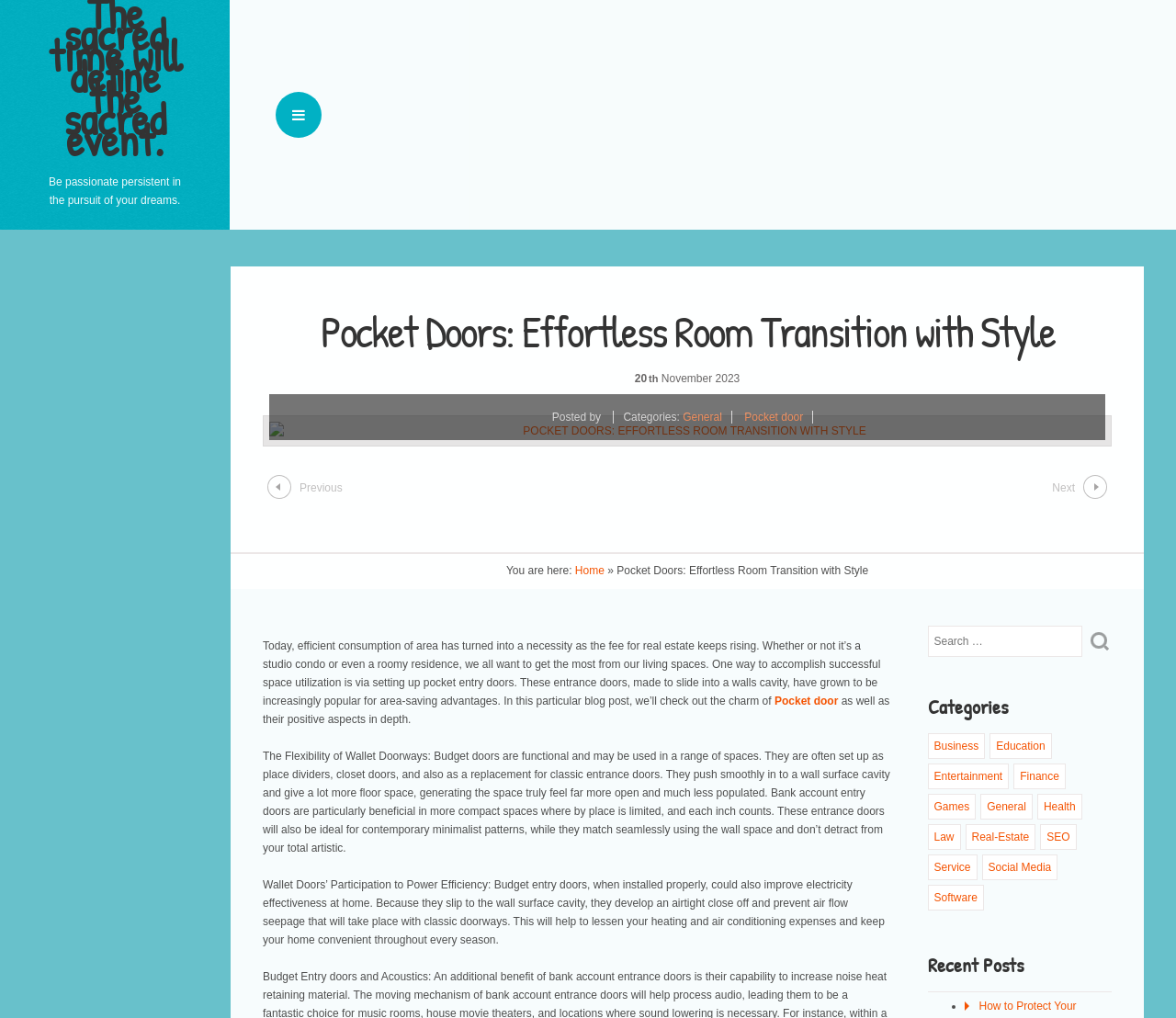Identify and provide the text of the main header on the webpage.

Pocket Doors: Effortless Room Transition with Style